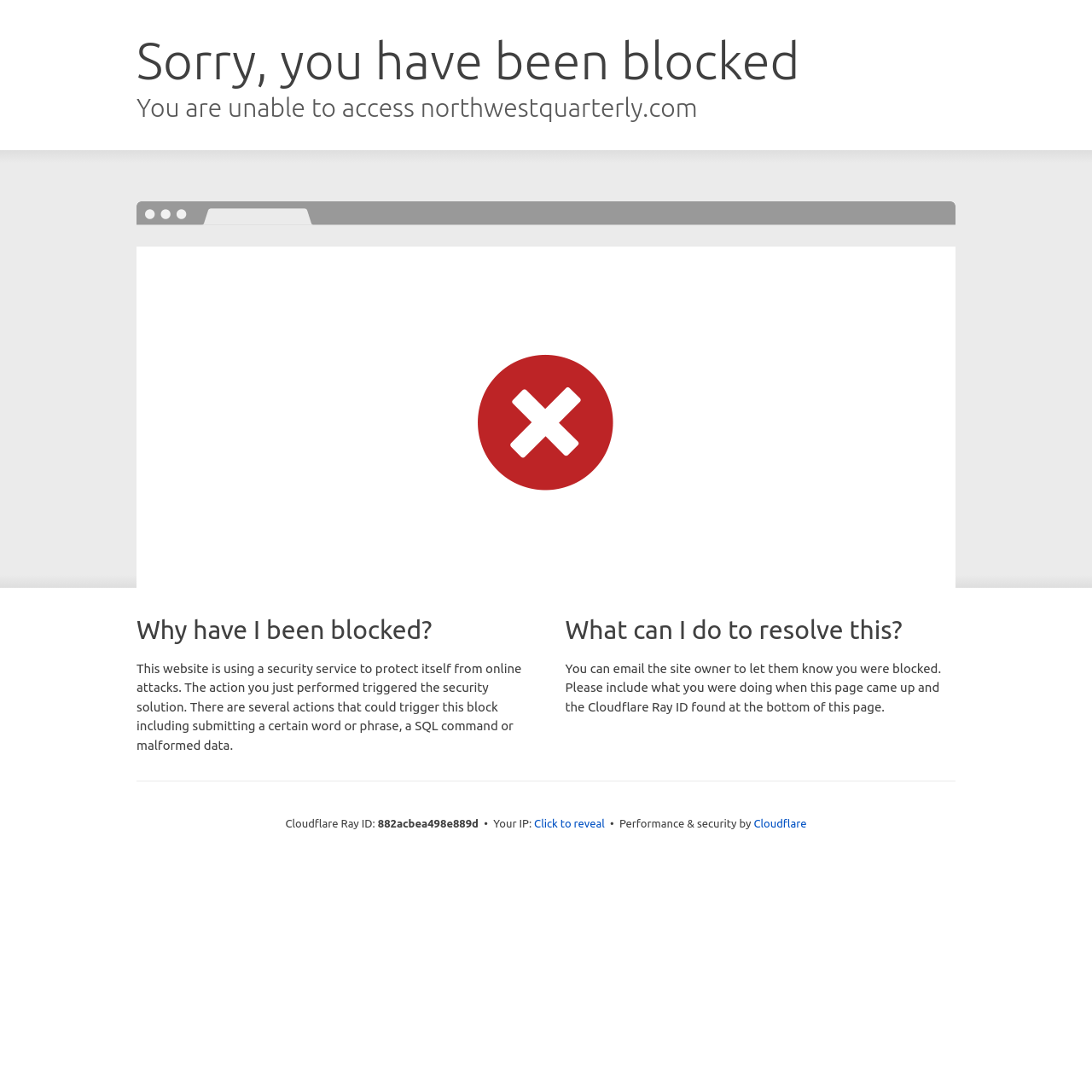Find the bounding box of the web element that fits this description: "Click to reveal".

[0.489, 0.747, 0.554, 0.762]